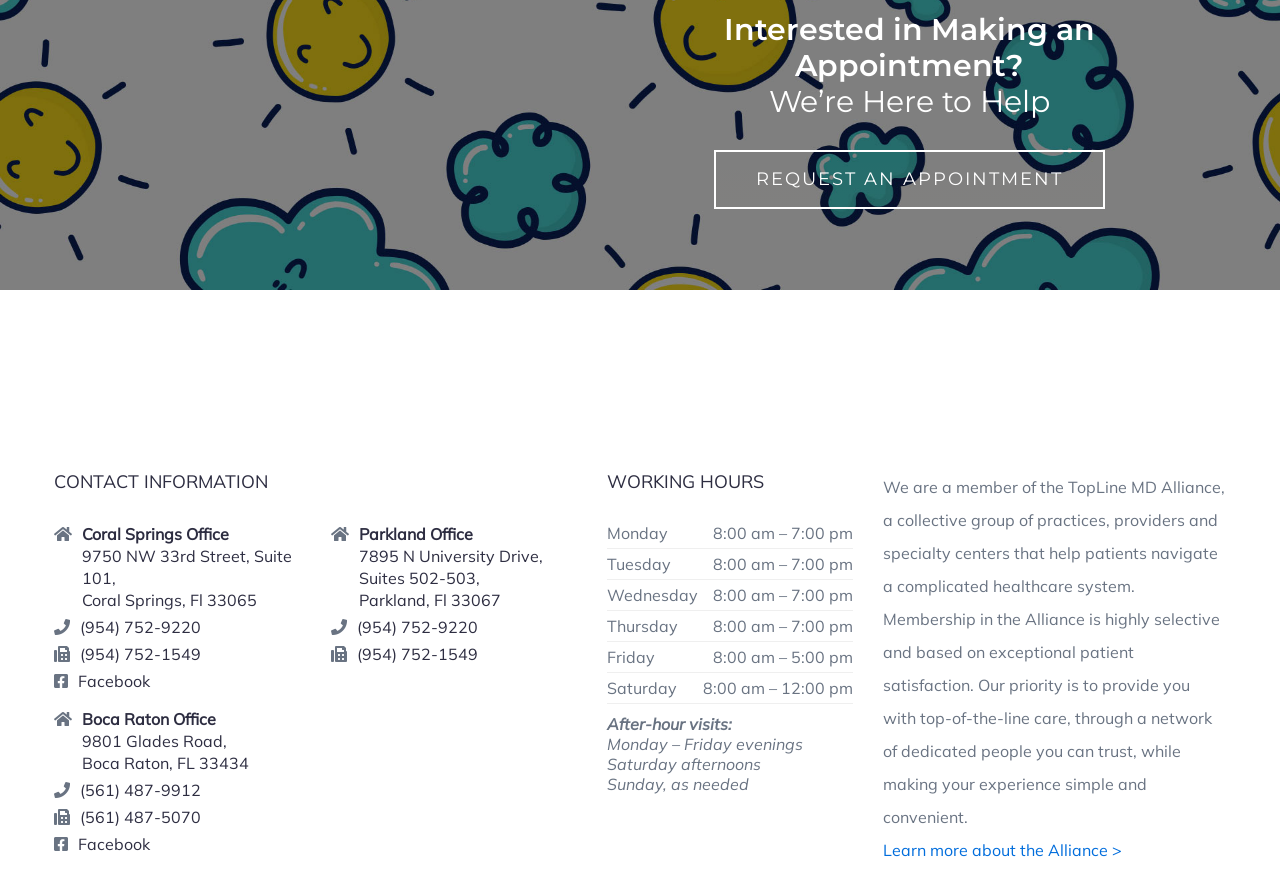Highlight the bounding box coordinates of the element that should be clicked to carry out the following instruction: "Visit Coral Springs Office". The coordinates must be given as four float numbers ranging from 0 to 1, i.e., [left, top, right, bottom].

[0.064, 0.597, 0.235, 0.698]